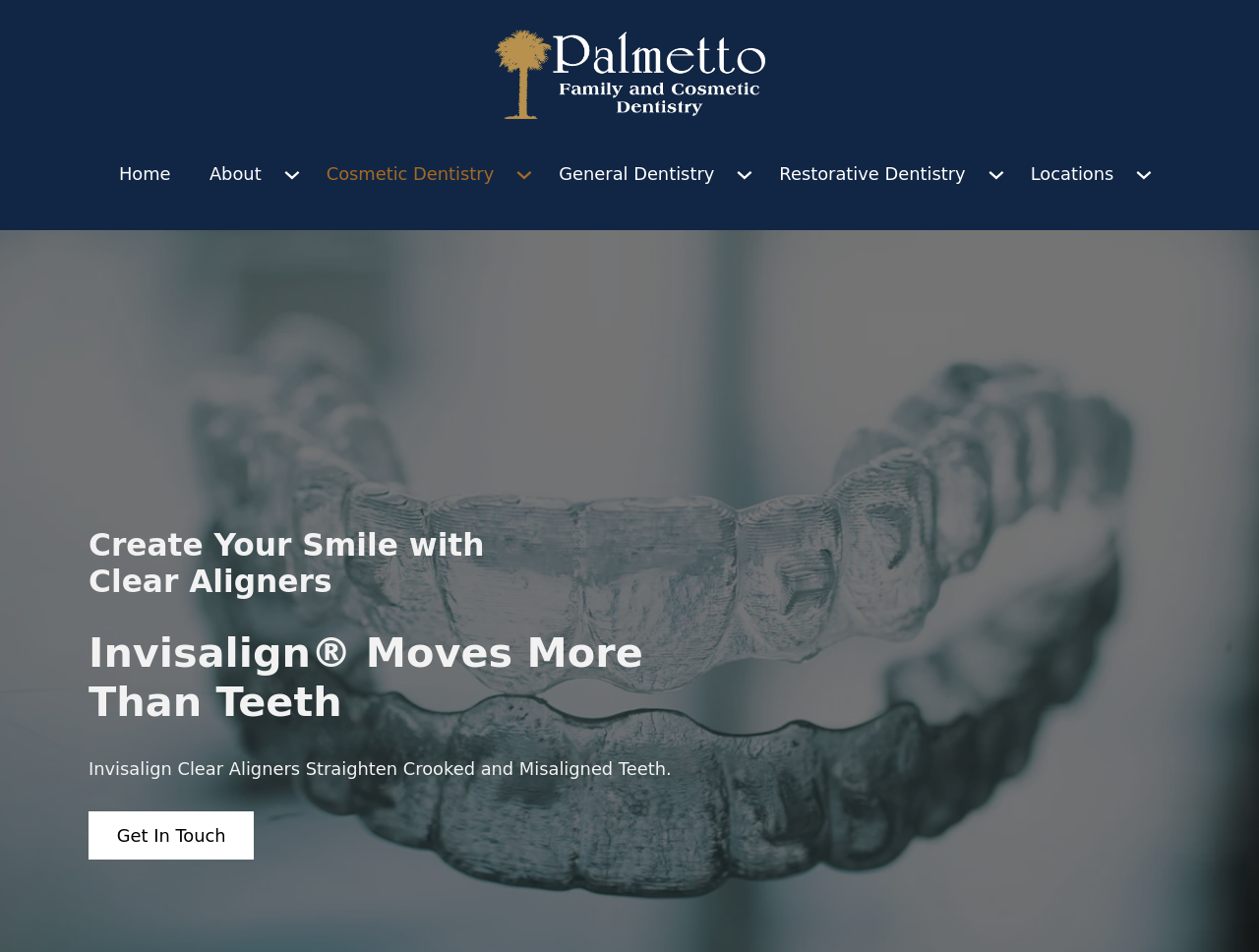Please indicate the bounding box coordinates for the clickable area to complete the following task: "Open About Sub menu". The coordinates should be specified as four float numbers between 0 and 1, i.e., [left, top, right, bottom].

[0.225, 0.174, 0.239, 0.193]